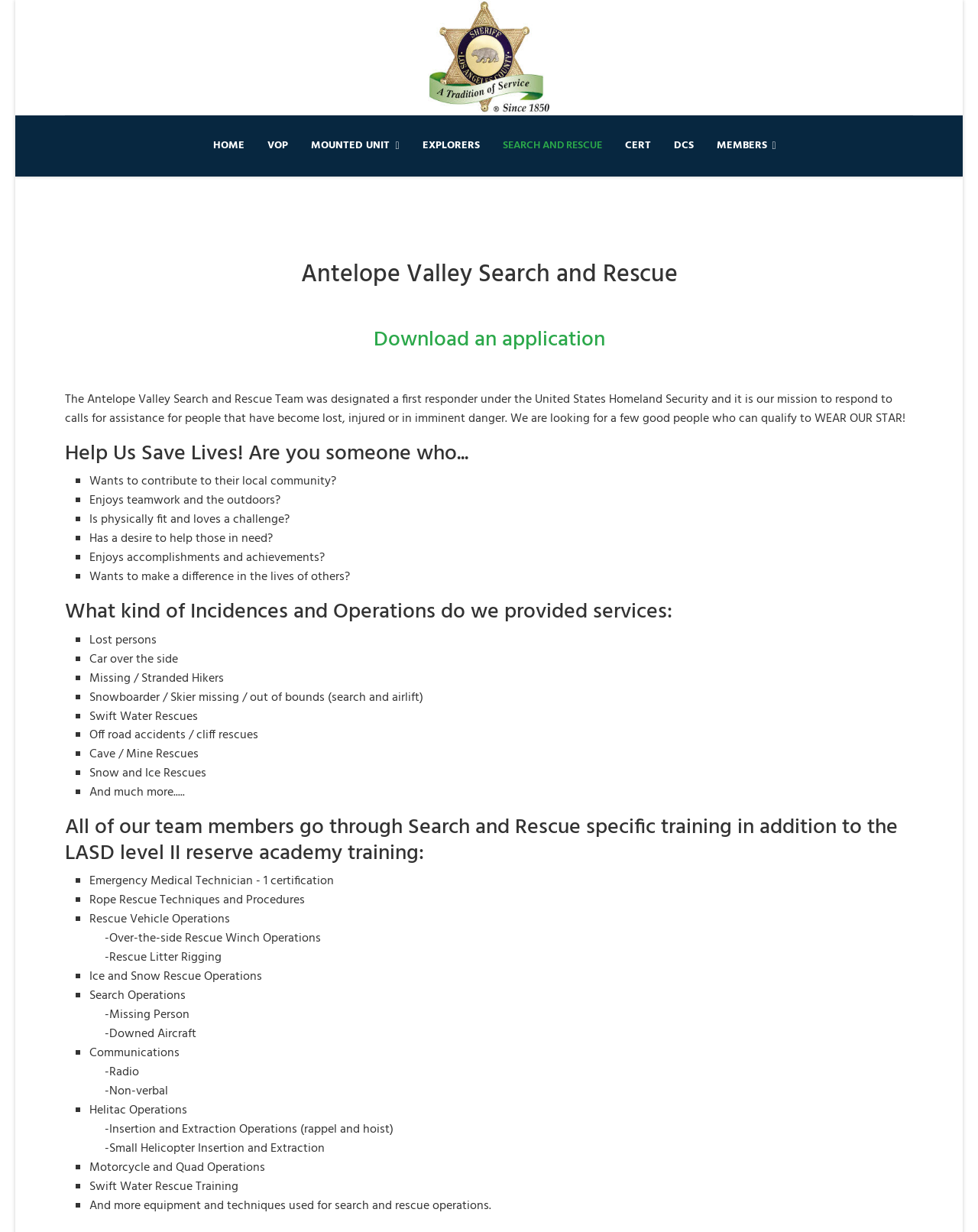Find the bounding box coordinates of the element I should click to carry out the following instruction: "Click the 'HOME' link".

[0.207, 0.094, 0.262, 0.143]